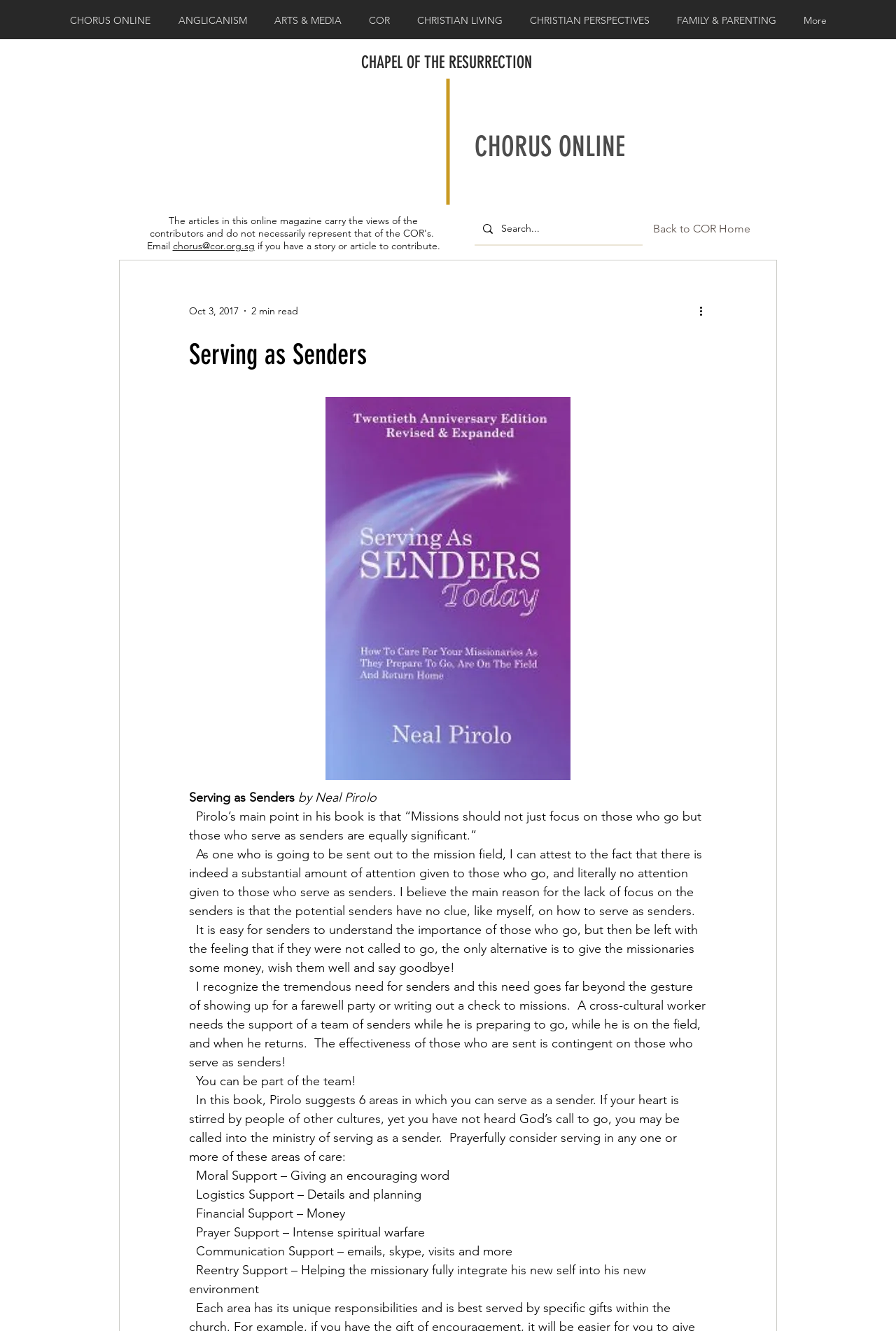Please identify the bounding box coordinates of the clickable region that I should interact with to perform the following instruction: "View reports". The coordinates should be expressed as four float numbers between 0 and 1, i.e., [left, top, right, bottom].

None